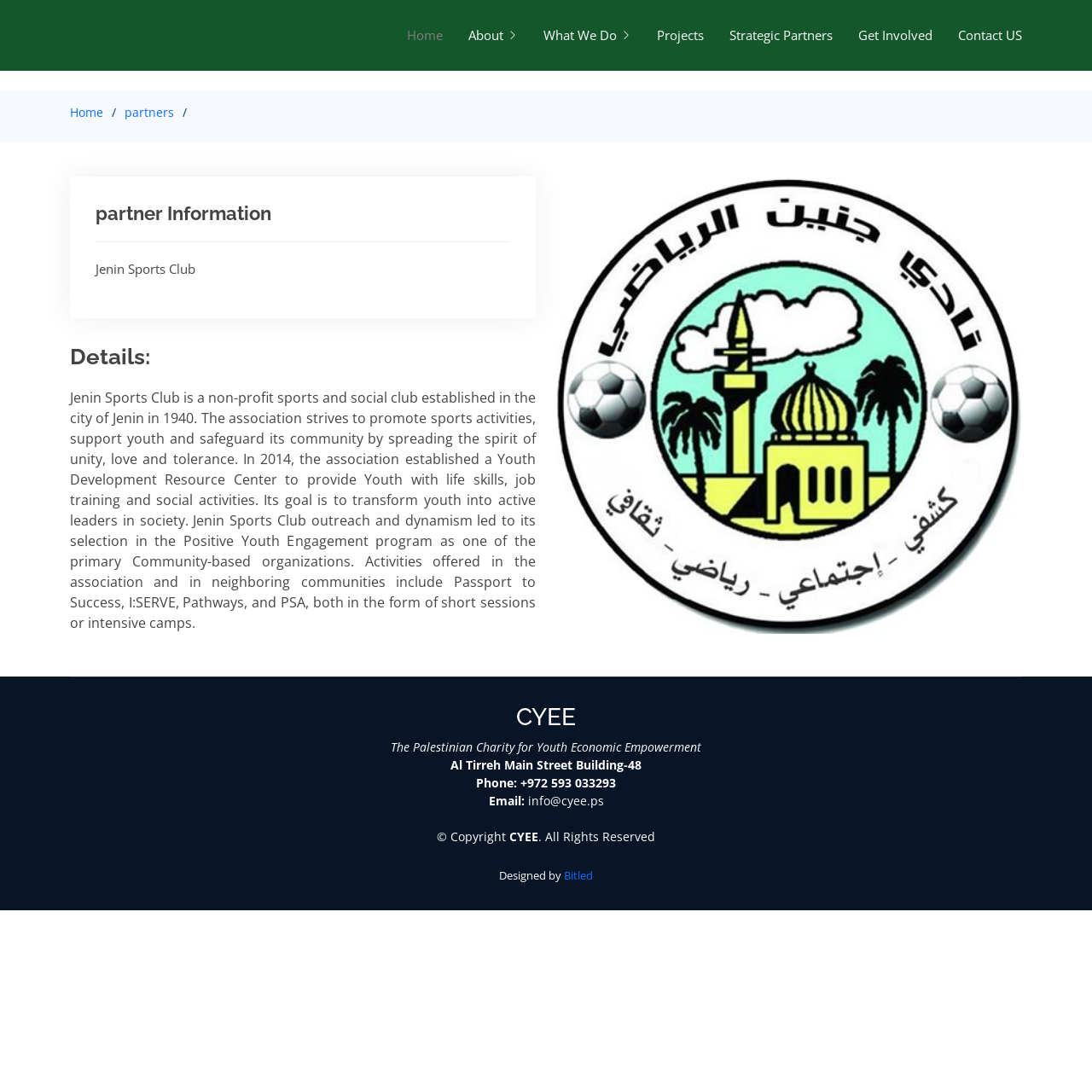Please provide the bounding box coordinates in the format (top-left x, top-left y, bottom-right x, bottom-right y). Remember, all values are floating point numbers between 0 and 1. What is the bounding box coordinate of the region described as: What We Do

[0.474, 0.016, 0.578, 0.049]